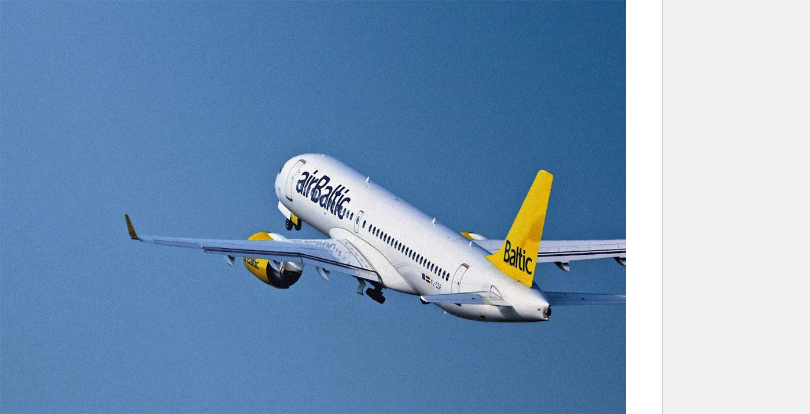What is the airline's operational focus?
Answer the question with as much detail as possible.

The image of the airBaltic aircraft in mid-flight suggests that the airline's operational focus is on providing connectivity within the Baltic region and beyond, emphasizing its role in facilitating travel and commerce in the area.